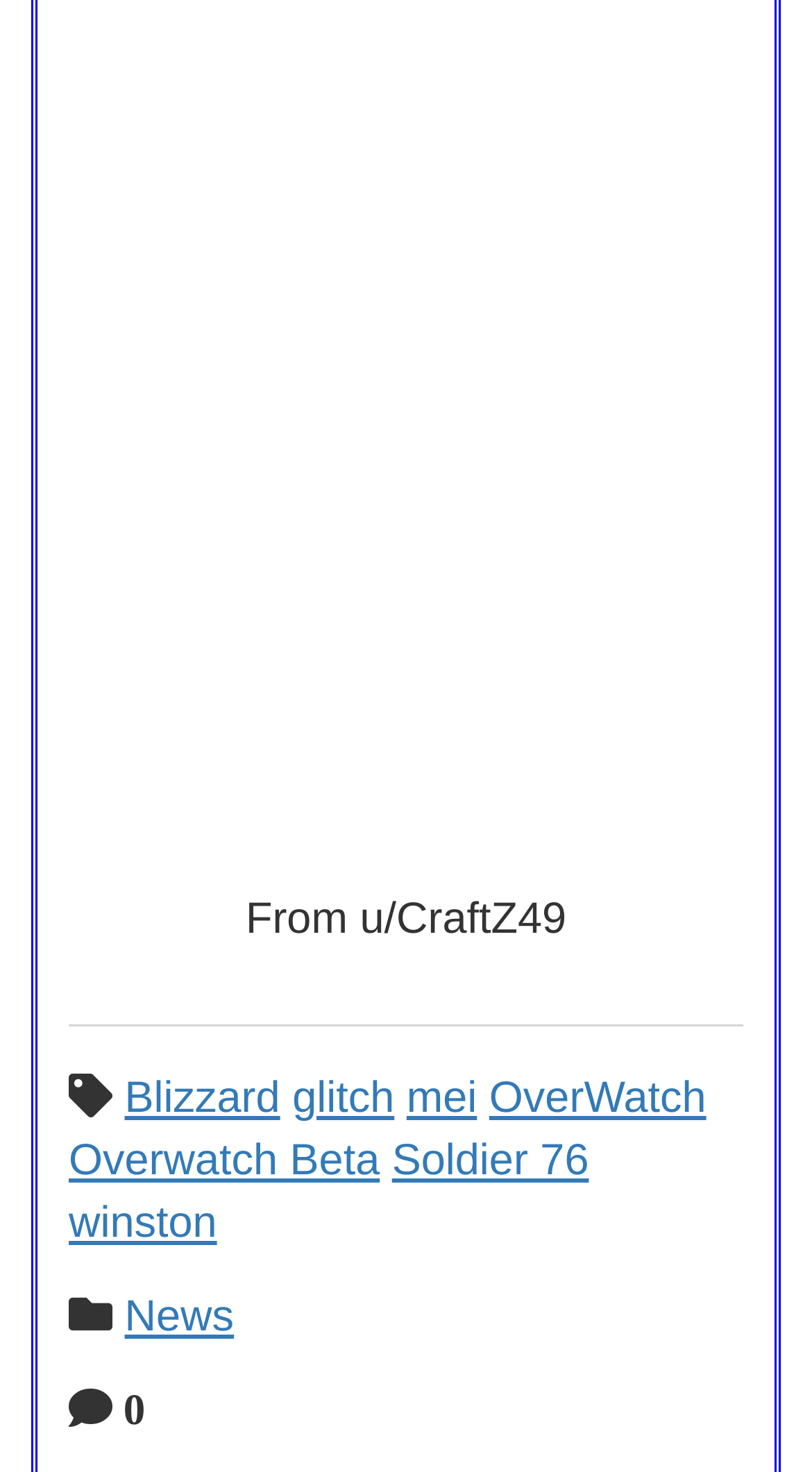Please identify the bounding box coordinates of the clickable region that I should interact with to perform the following instruction: "View the Overwatch Beta page". The coordinates should be expressed as four float numbers between 0 and 1, i.e., [left, top, right, bottom].

[0.085, 0.773, 0.468, 0.805]